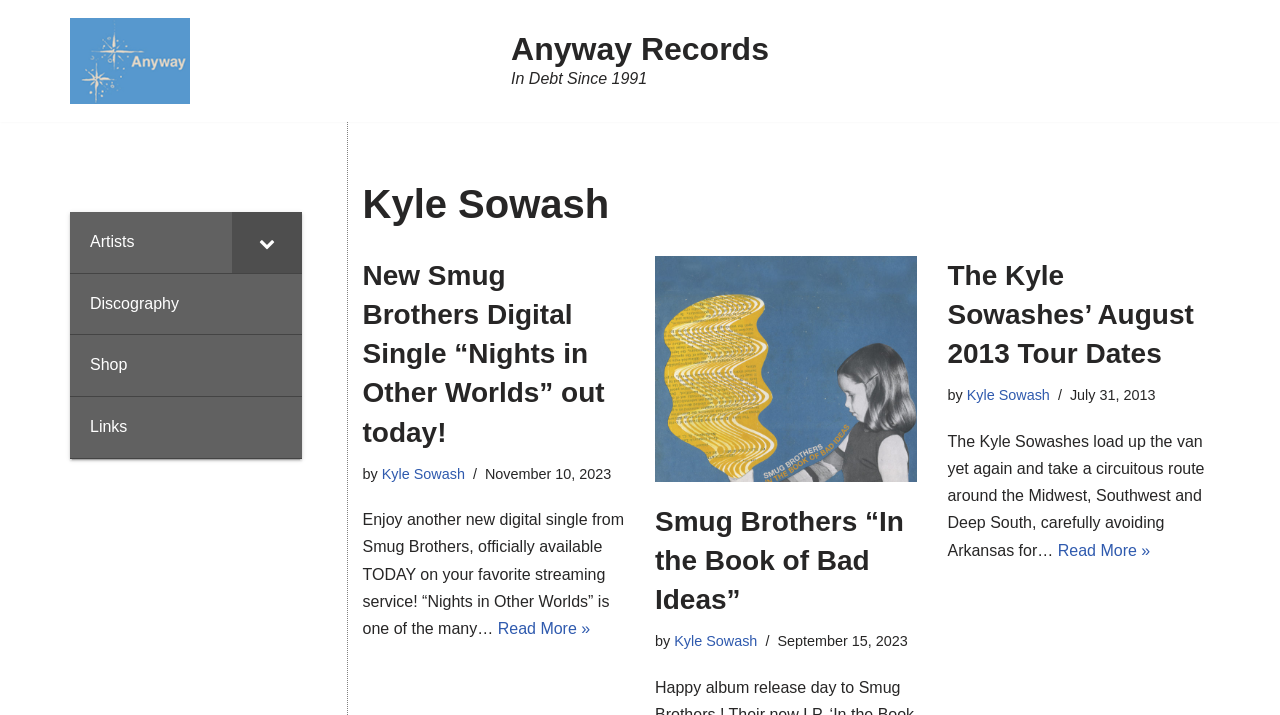Please determine the bounding box coordinates of the clickable area required to carry out the following instruction: "Toggle Artists submenu". The coordinates must be four float numbers between 0 and 1, represented as [left, top, right, bottom].

[0.181, 0.296, 0.236, 0.381]